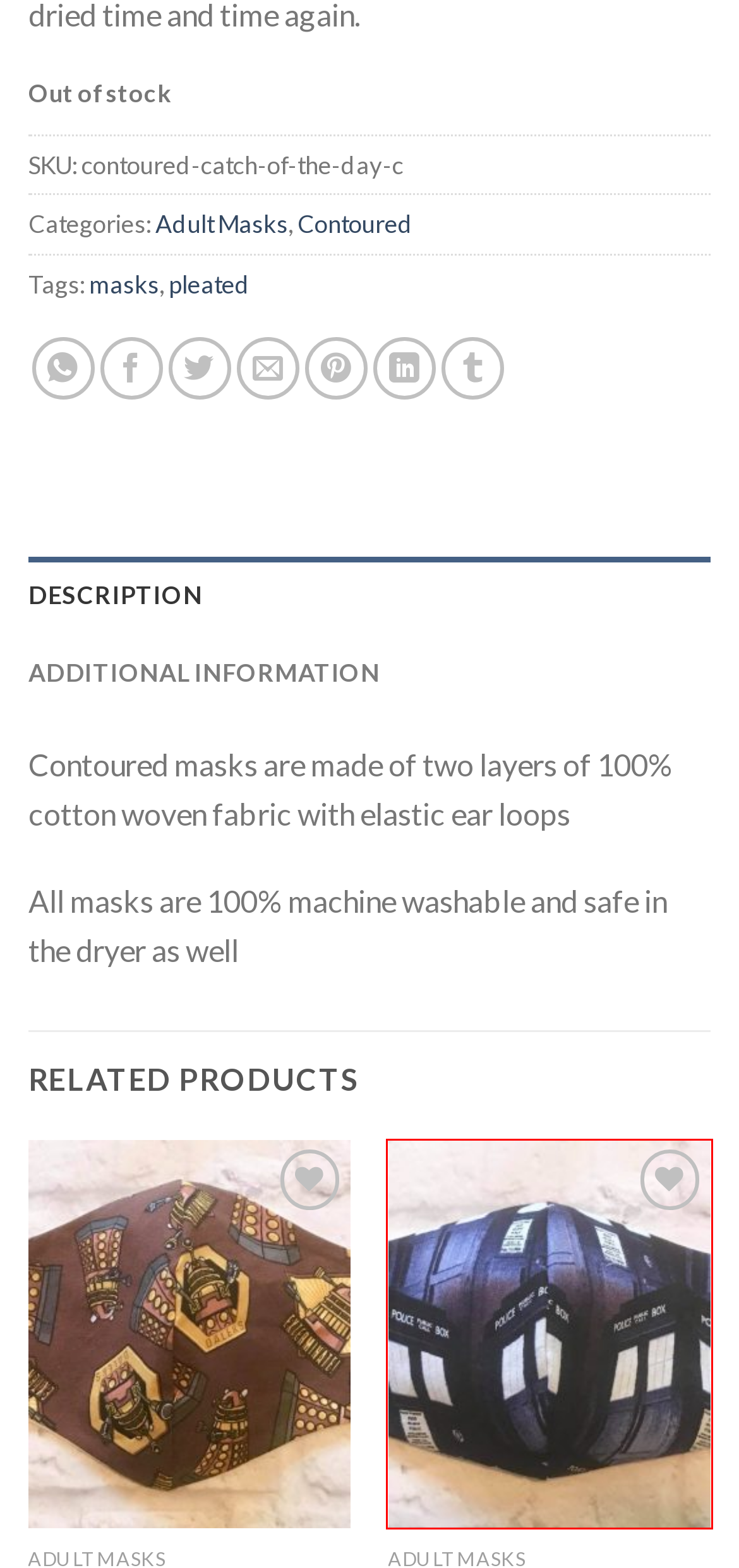Given a webpage screenshot with a UI element marked by a red bounding box, choose the description that best corresponds to the new webpage that will appear after clicking the element. The candidates are:
A. masks Archives - Coughy Filter Masks
B. Contoured Adult Small Dr Who Daleks - Coughy Filter Masks
C. Contoured Adult Small Blue Dr Who - Coughy Filter Masks
D. Contoured Archives - Coughy Filter Masks
E. Shop - Coughy Filter Masks
F. Contoured Adult Small Dr Who Police Boxes - Coughy Filter Masks
G. Terms & Conditions of Sale - Coughy Filter Masks
H. Contact - Coughy Filter Masks

F